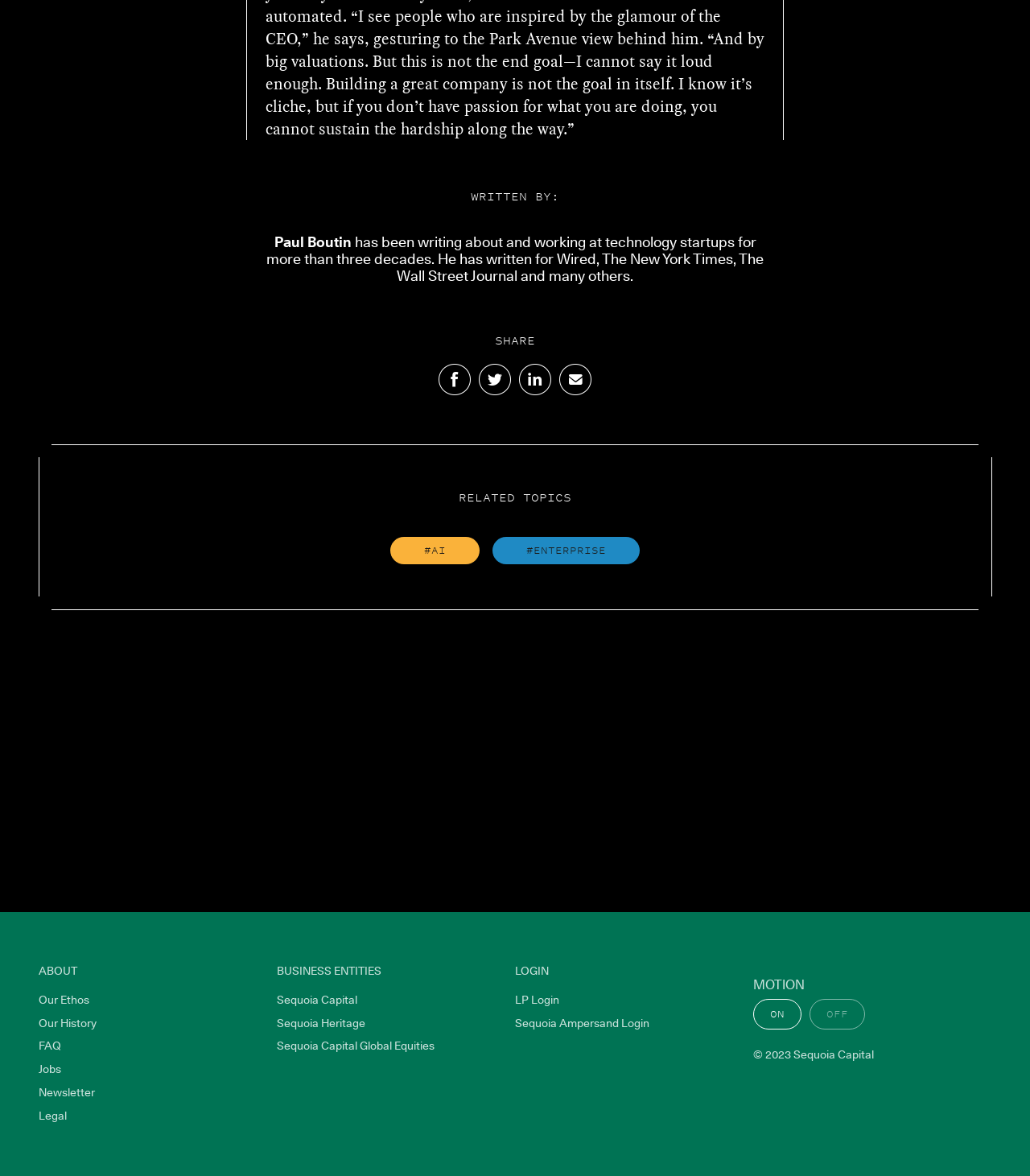Using the information from the screenshot, answer the following question thoroughly:
What are the related topics?

The related topics are mentioned in the links '#AI' and '#ENTERPRISE' under the heading 'RELATED TOPICS'.